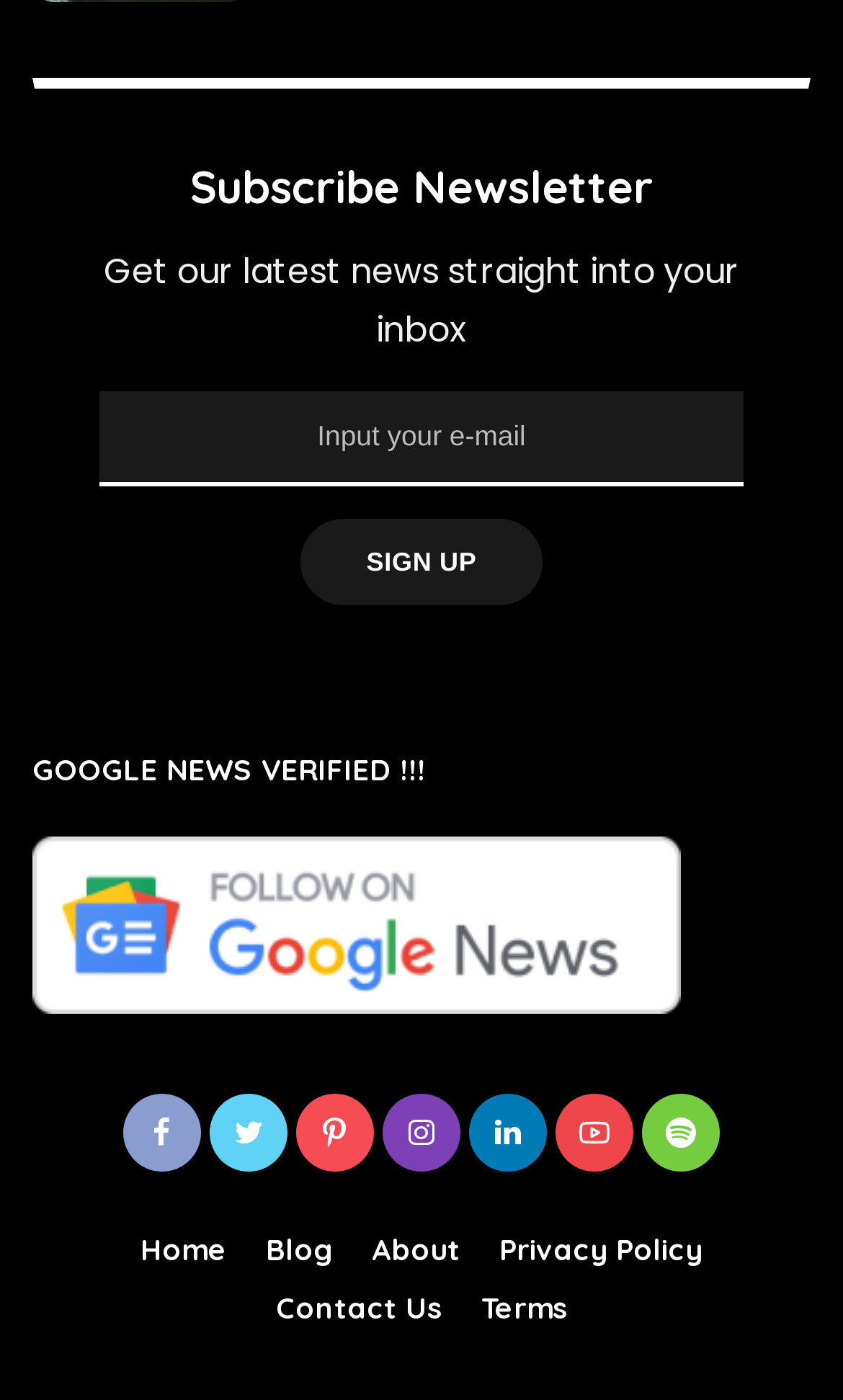Can you pinpoint the bounding box coordinates for the clickable element required for this instruction: "Sign up for the newsletter"? The coordinates should be four float numbers between 0 and 1, i.e., [left, top, right, bottom].

[0.358, 0.371, 0.642, 0.433]